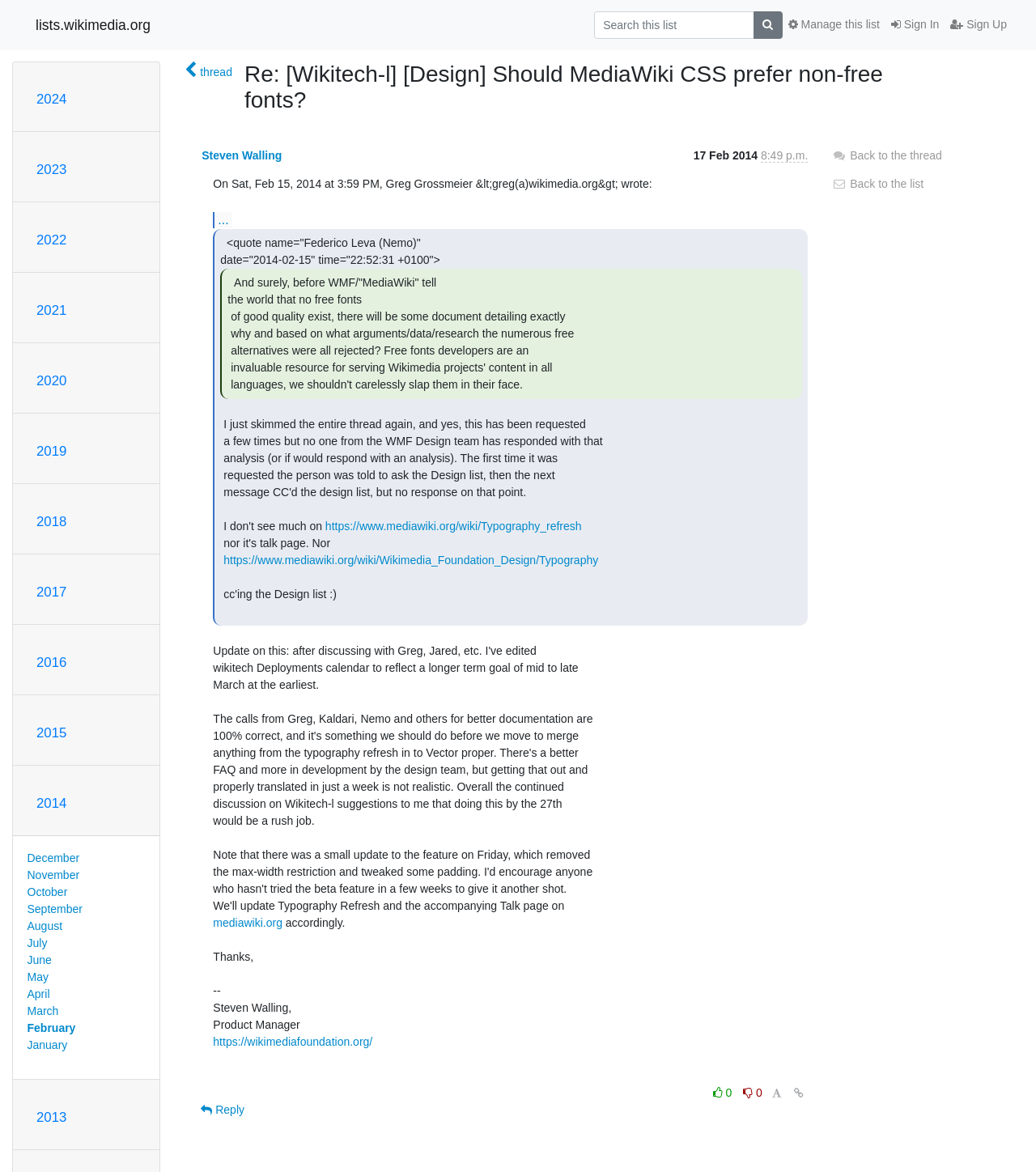Offer an extensive depiction of the webpage and its key elements.

This webpage appears to be a discussion thread on a mailing list, specifically the Wikitech-l list. At the top, there is a link to the list's homepage, "lists.wikimedia.org", and a search bar with a magnifying glass icon. To the right of the search bar, there are links to sign in and sign up.

Below the search bar, there is a list of years, ranging from 2013 to 2024, which likely represent archives of the mailing list. Each year is a heading, and below each year, there are links to specific months, such as December, November, and October.

The main content of the page is a discussion thread, which includes a heading with the subject of the thread, "Re: [Wikitech-l] [Design] Should MediaWiki CSS prefer non-free fonts?". Below the heading, there is a table with information about the sender, including their name, "Steven Walling", and the date and time of the message, "Feb. 17, 2014, 12:49 p.m.".

The message itself is a long block of text, which appears to be a response to a previous message. It discusses the use of free fonts in MediaWiki and the importance of considering the opinions of free font developers. There are several links within the message, including links to MediaWiki pages about typography and design.

At the bottom of the message, there are links to reply to the message, go back to the thread, and go back to the list. There are also several icons, including a fixed font icon, a reply icon, and a back icon.